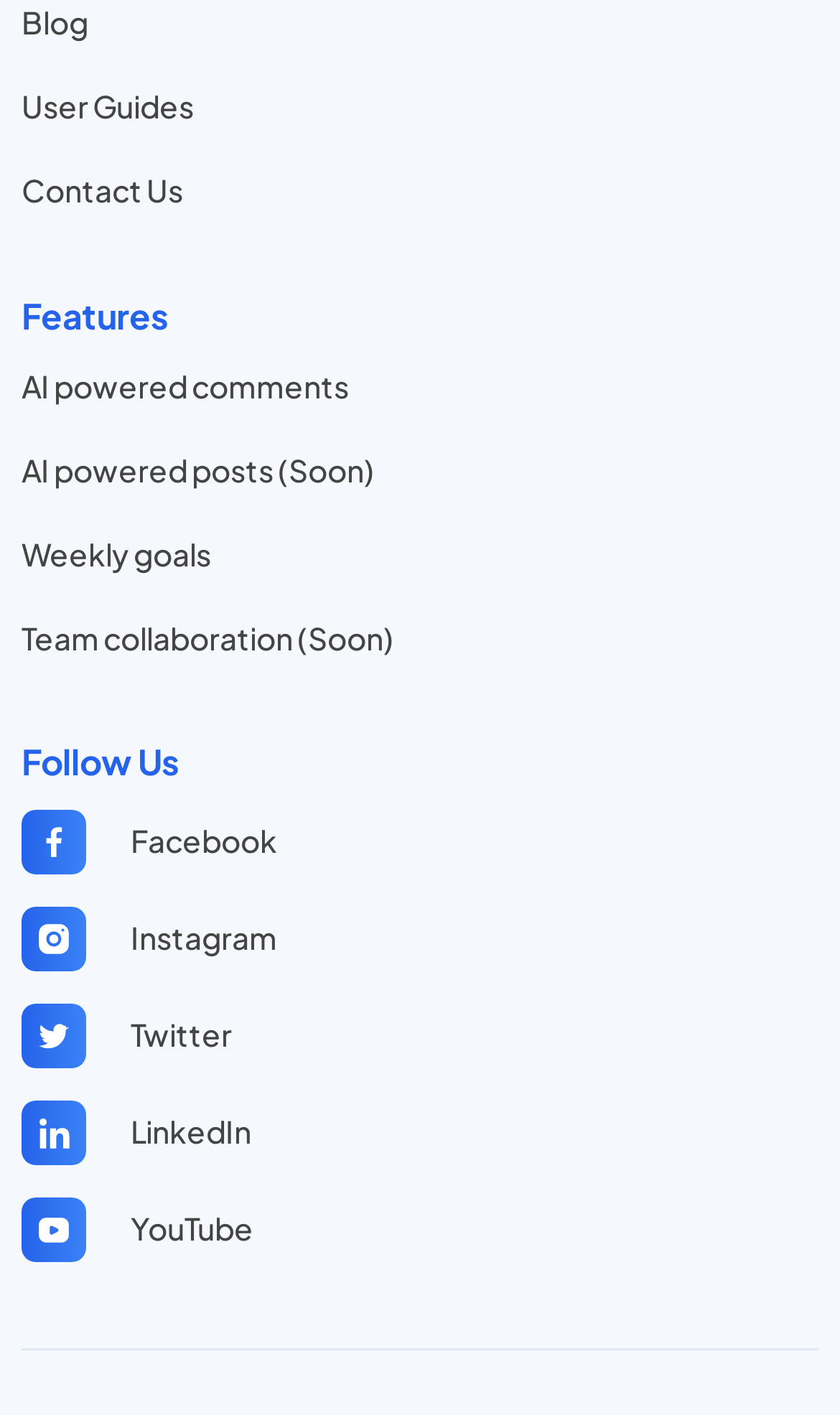Predict the bounding box of the UI element that fits this description: "Team collaboration (Soon)".

[0.026, 0.433, 0.974, 0.469]